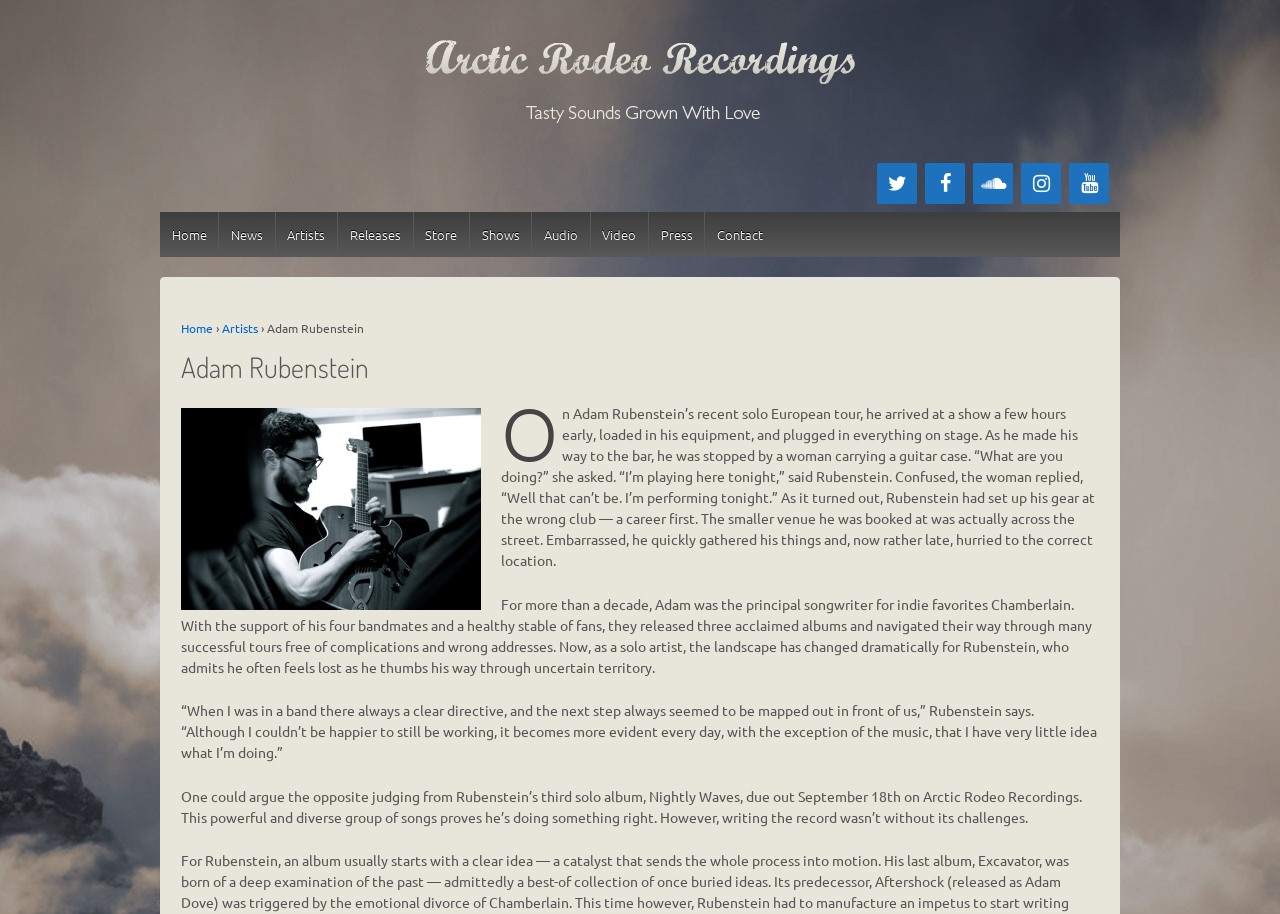Describe all the key features and sections of the webpage thoroughly.

The webpage is about Adam Rubenstein, a musician, and his solo album "Nightly Waves" on Arctic Rodeo Recordings. At the top, there is a logo of Arctic Rodeo Recordings, an image with a link to the label's website. Below the logo, there are social media links to Twitter, Facebook, Soundcloud, Instagram, and YouTube.

The main navigation menu is located below the social media links, with options such as Home, News, Artists, Releases, Store, Shows, Audio, Video, Press, and Contact. 

The main content of the page is about Adam Rubenstein, with a heading that displays his name. There is a large image of Adam Rubenstein on the left side of the page, taking up about a quarter of the page's width. 

To the right of the image, there are three paragraphs of text that describe Adam Rubenstein's recent solo European tour, his experience as a solo artist, and his new album "Nightly Waves". The text is divided into three sections, with a small image of a letter "O" separating the second and third paragraphs.